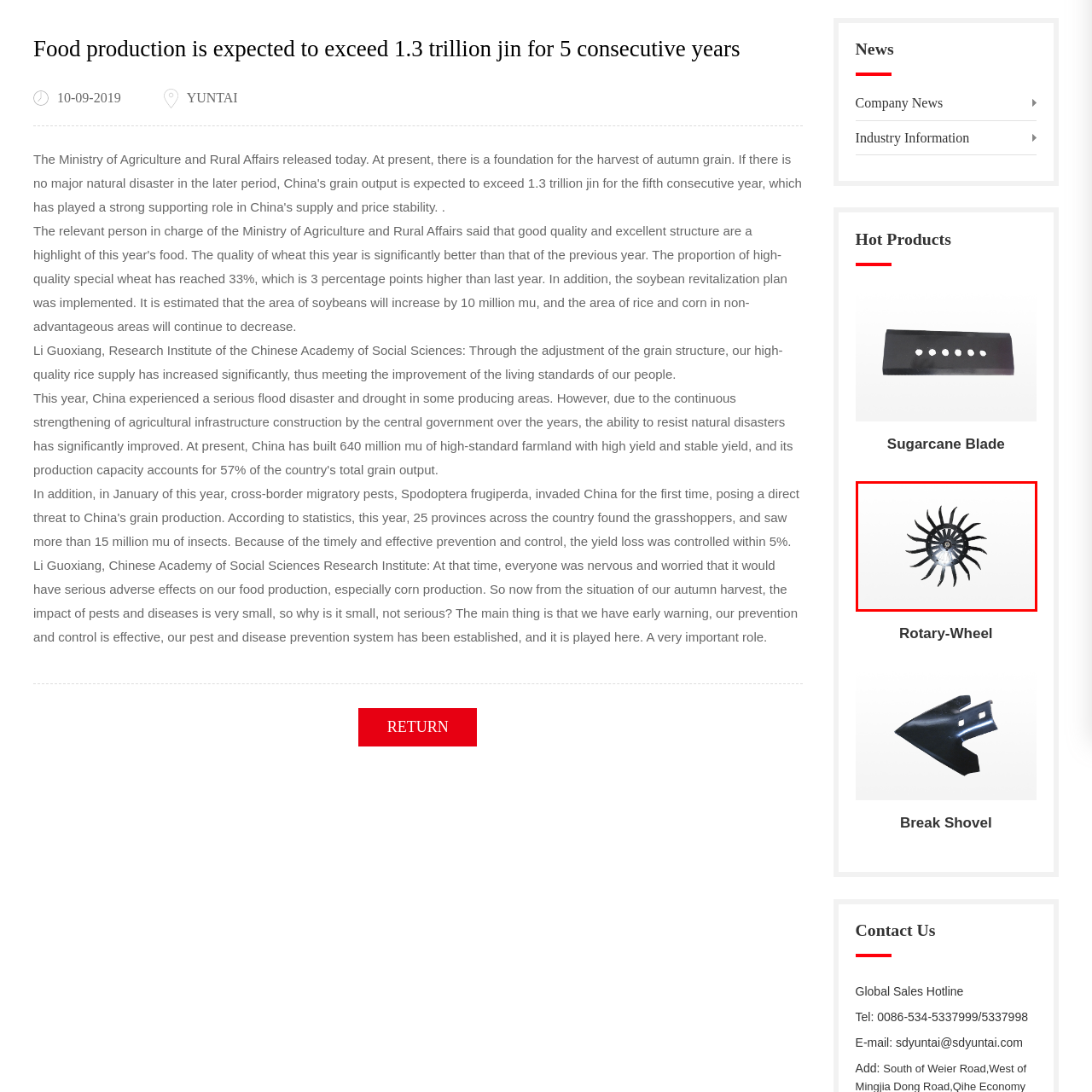What is the purpose of the rotary-wheel blade?
Examine the image outlined by the red bounding box and answer the question with as much detail as possible.

According to the caption, the rotary-wheel blade is 'essential for tasks such as tilling and breaking up compacted soil, thus promoting better aeration and nutrient distribution', which implies its purpose is soil cultivation.